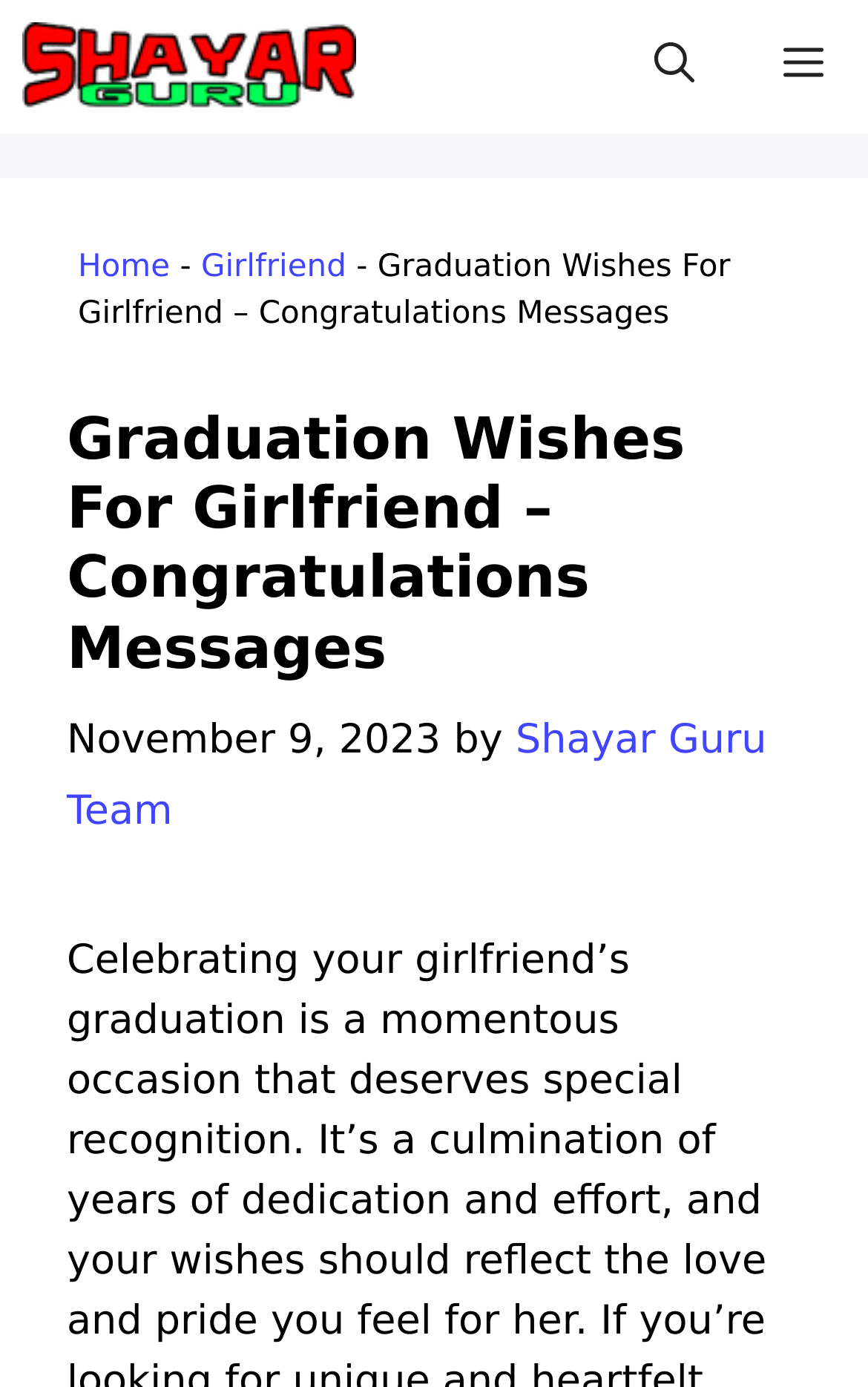Determine the bounding box for the UI element as described: "Girlfriend". The coordinates should be represented as four float numbers between 0 and 1, formatted as [left, top, right, bottom].

[0.232, 0.18, 0.399, 0.205]